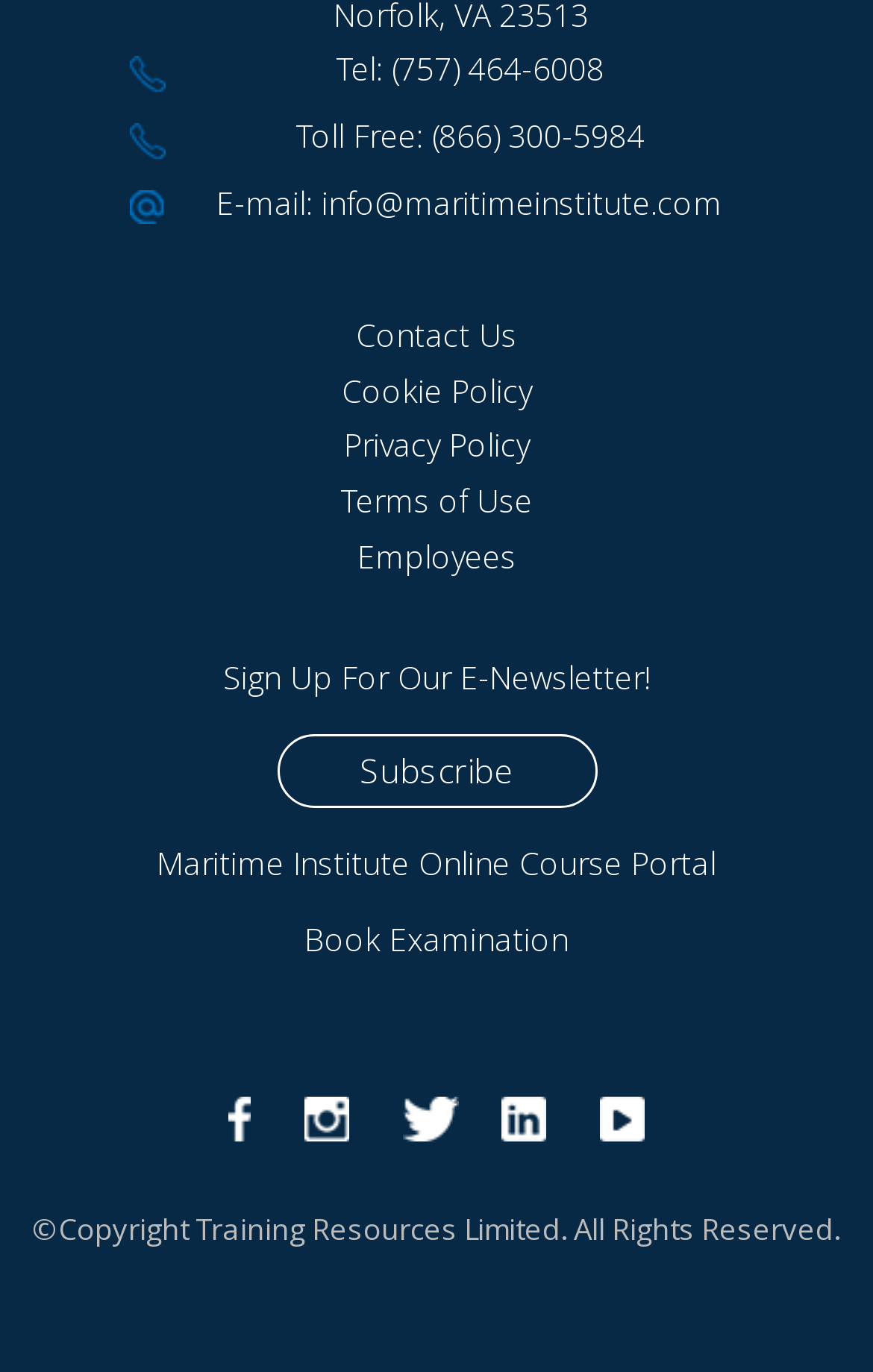Determine the bounding box coordinates of the clickable element to complete this instruction: "Visit the Maritime Institute Online Course Portal". Provide the coordinates in the format of four float numbers between 0 and 1, [left, top, right, bottom].

[0.179, 0.613, 0.821, 0.644]